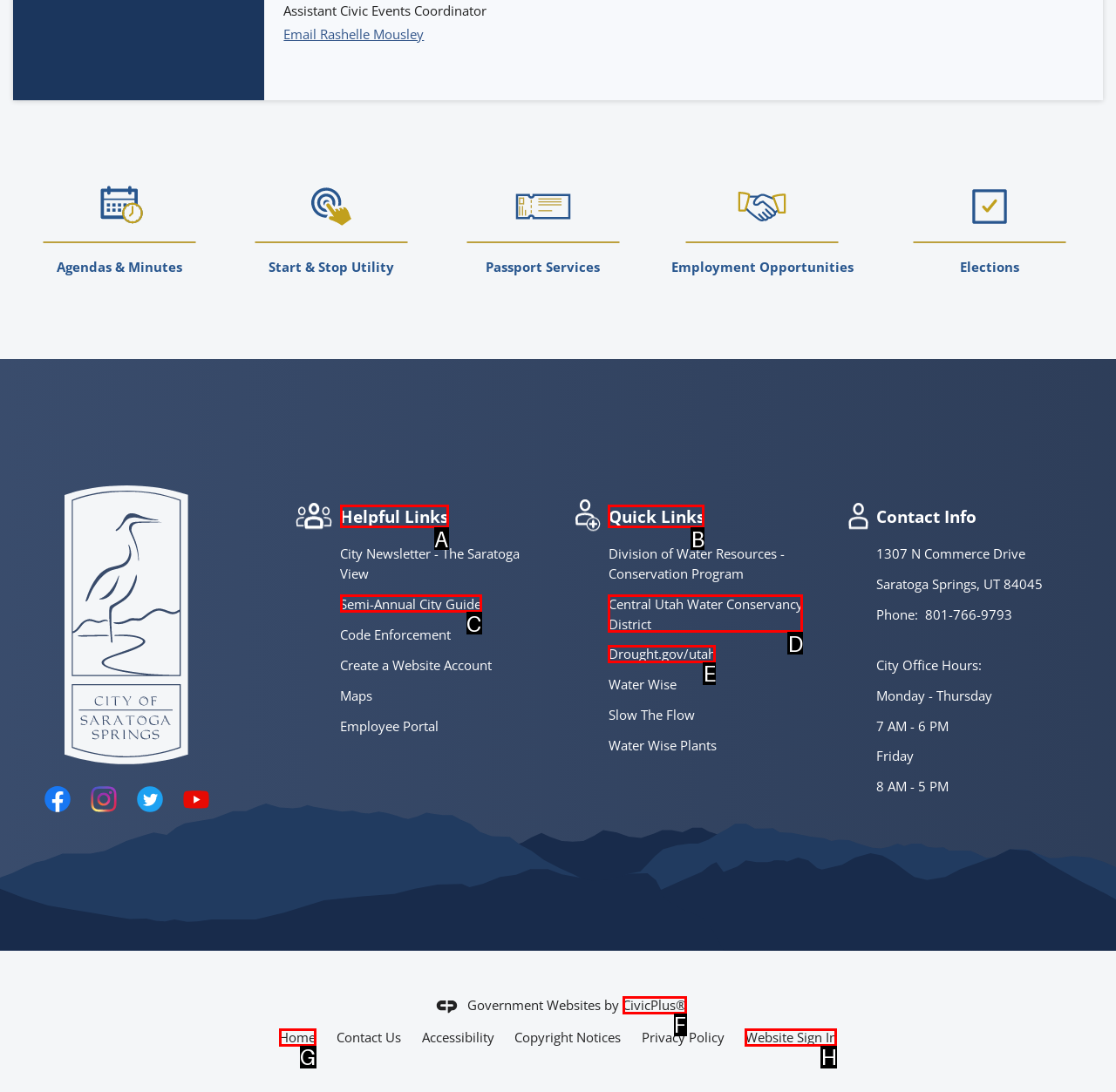From the provided options, which letter corresponds to the element described as: Quick Links
Answer with the letter only.

B